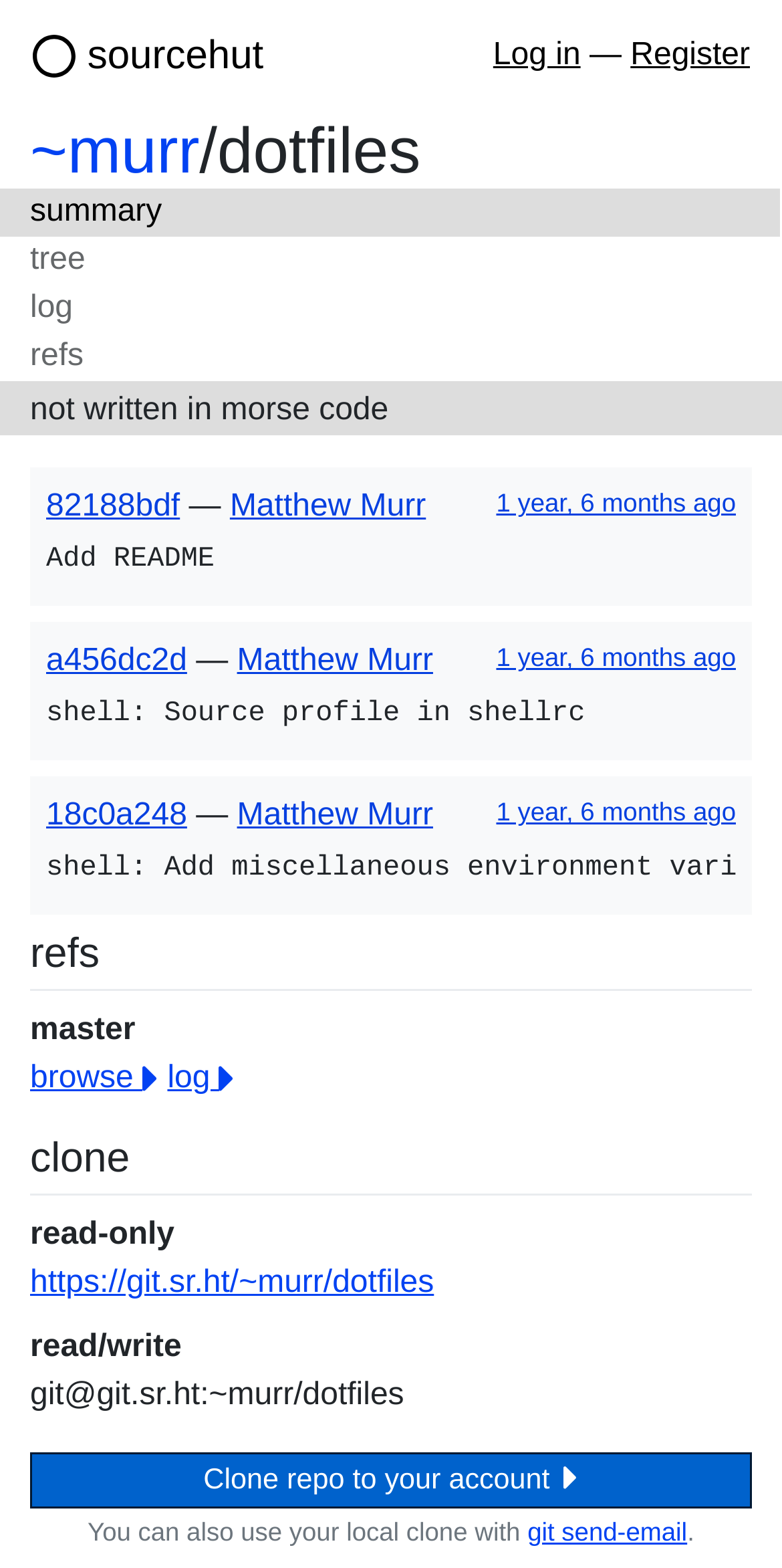Identify the bounding box coordinates of the clickable region required to complete the instruction: "Log in". The coordinates should be given as four float numbers within the range of 0 and 1, i.e., [left, top, right, bottom].

[0.631, 0.024, 0.742, 0.046]